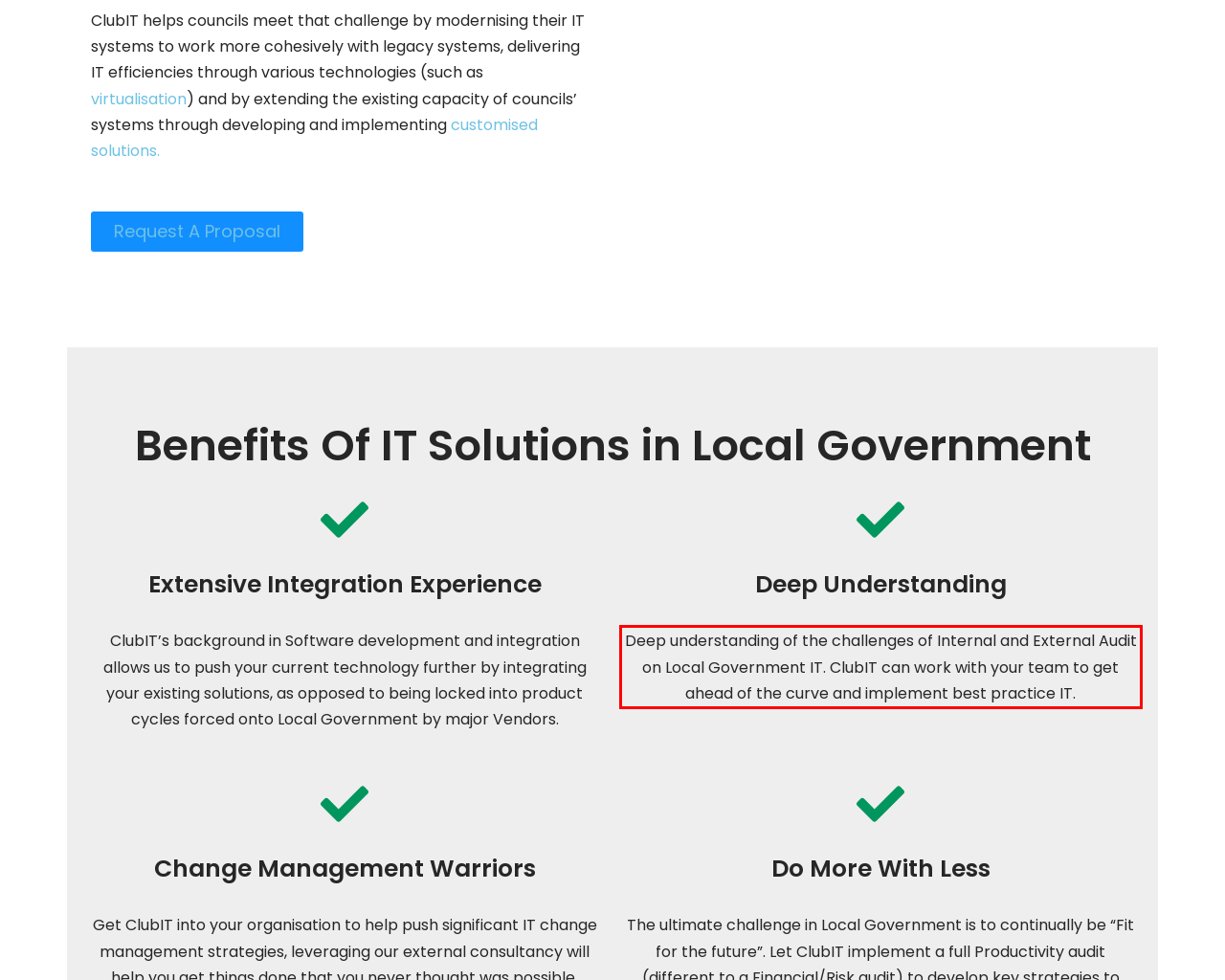You are provided with a screenshot of a webpage that includes a red bounding box. Extract and generate the text content found within the red bounding box.

Deep understanding of the challenges of Internal and External Audit on Local Government IT. ClubIT can work with your team to get ahead of the curve and implement best practice IT.